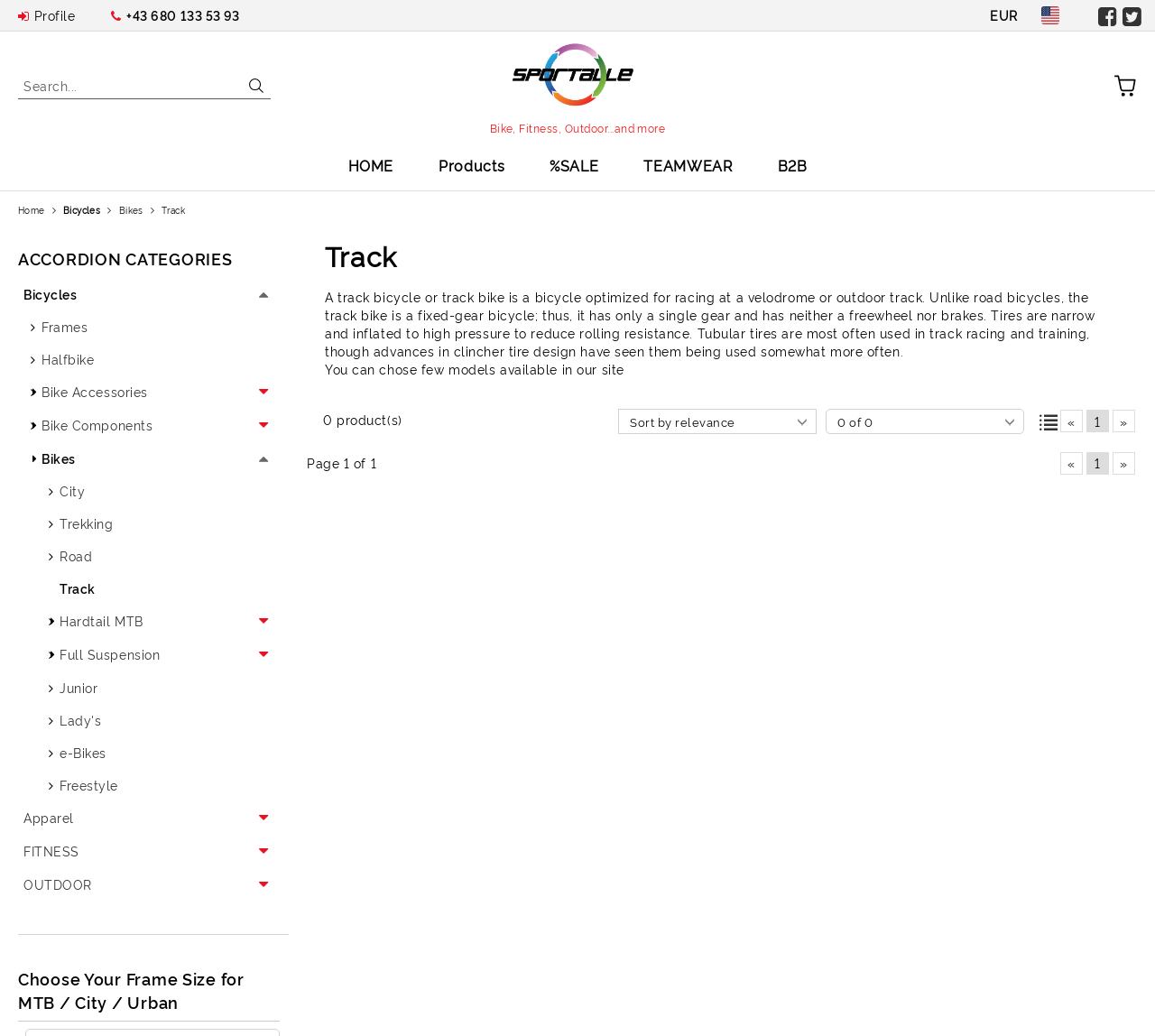How many main categories are there on this website?
Please provide a detailed and comprehensive answer to the question.

I counted the number of main categories by looking at the top navigation menu. I found 4 main categories, including 'Bicycles', 'Apparel', 'FITNESS', and 'OUTDOOR'.